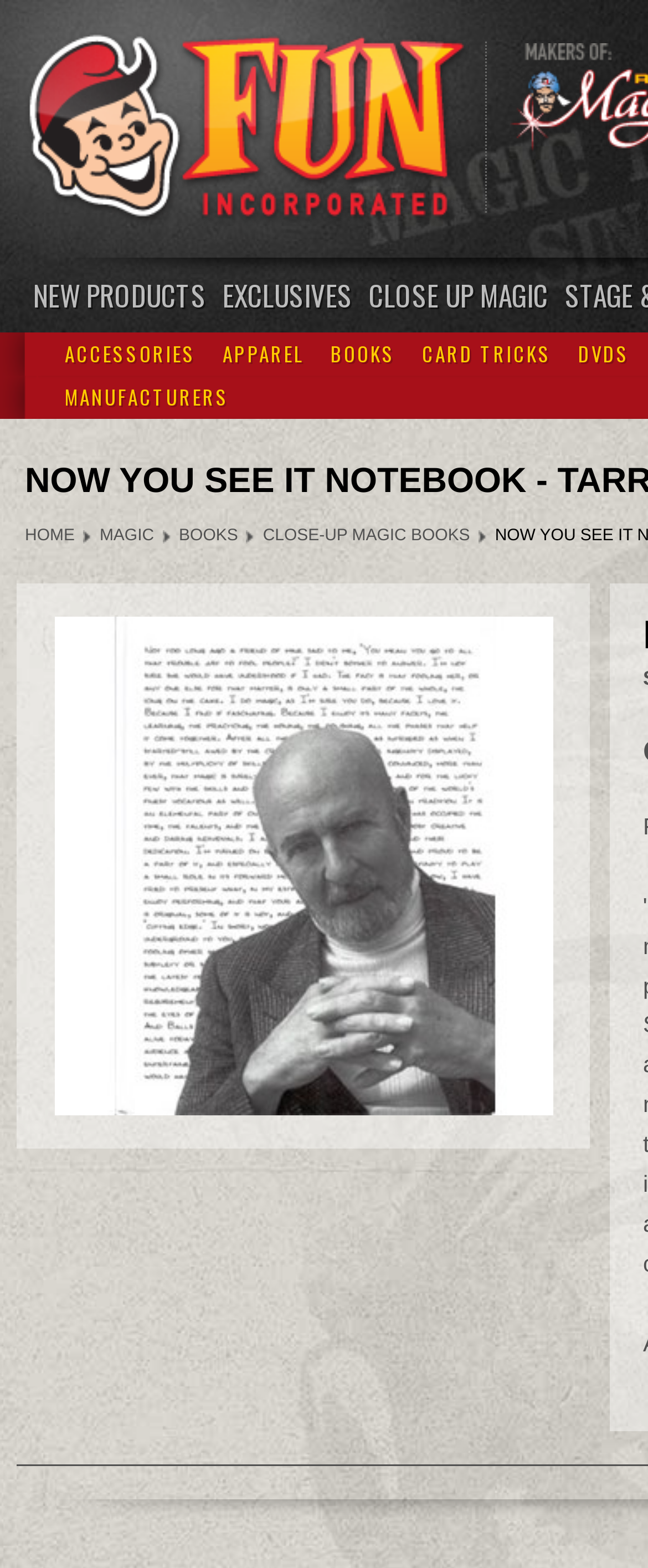Please identify the bounding box coordinates of the region to click in order to complete the given instruction: "view NEW PRODUCTS". The coordinates should be four float numbers between 0 and 1, i.e., [left, top, right, bottom].

[0.038, 0.164, 0.331, 0.212]